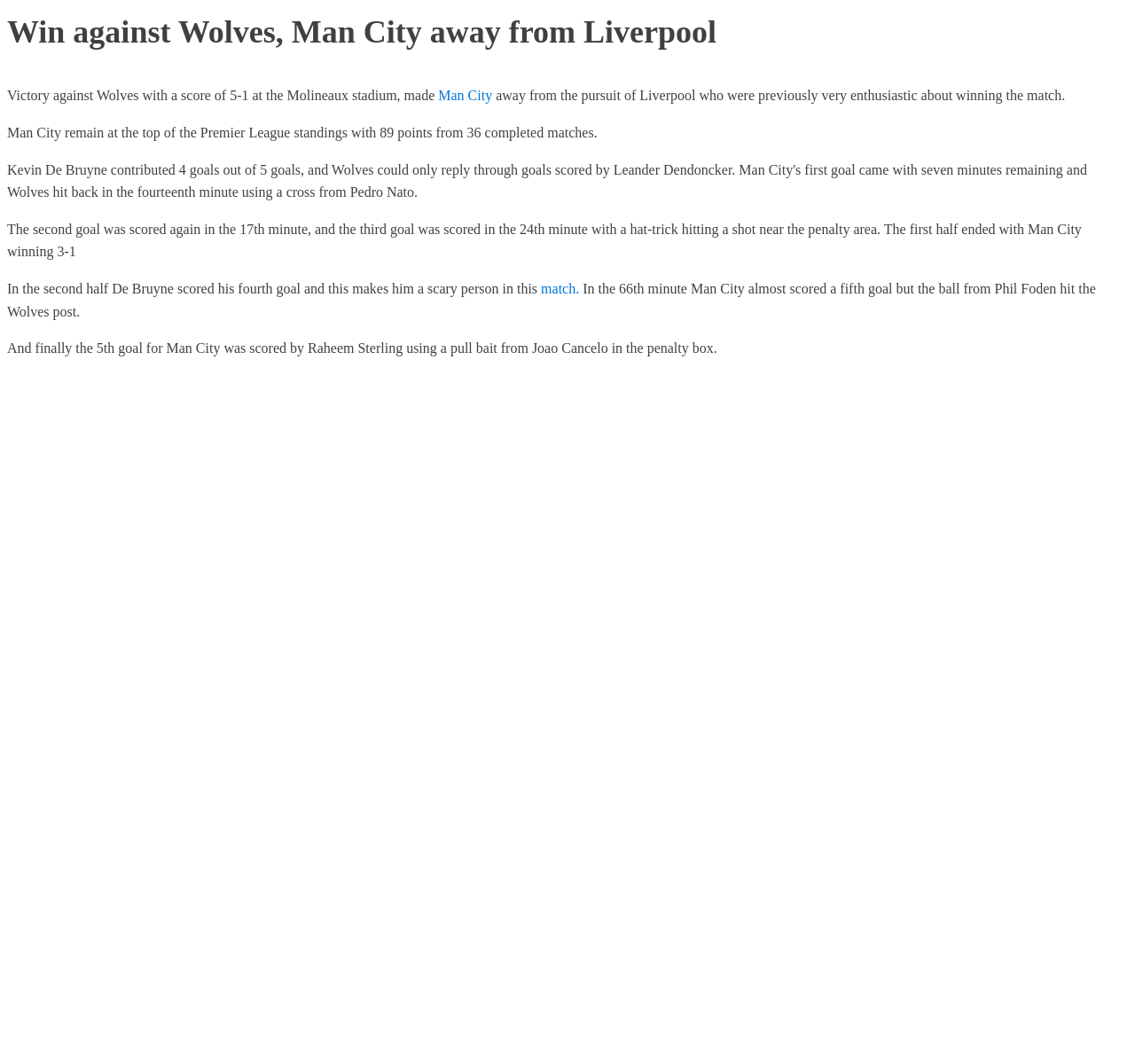Create a detailed description of the webpage's content and layout.

This webpage appears to be a news article about a Manchester City football match against Wolves. At the top of the page, there is a heading that reads "Win against Wolves, Man City away from Liverpool". Below the heading, there is a paragraph of text that describes the match, stating that Manchester City won 5-1 against Wolves at the Molineaux stadium. 

To the right of the team name "Man City" in the first paragraph, there is a link to the team's page. The text continues to describe the match, stating that Manchester City remains at the top of the Premier League standings with 89 points from 36 completed matches.

Further down the page, there are several paragraphs of text that provide more details about the match. The second goal was scored in the 17th minute, and the third goal was scored in the 24th minute with a hat-trick. The first half ended with Manchester City winning 3-1. In the second half, De Bruyne scored his fourth goal, and in the 66th minute, Manchester City almost scored a fifth goal but the ball hit the Wolves post. Finally, the 5th goal for Manchester City was scored by Raheem Sterling using a pull bait from Joao Cancelo in the penalty box.